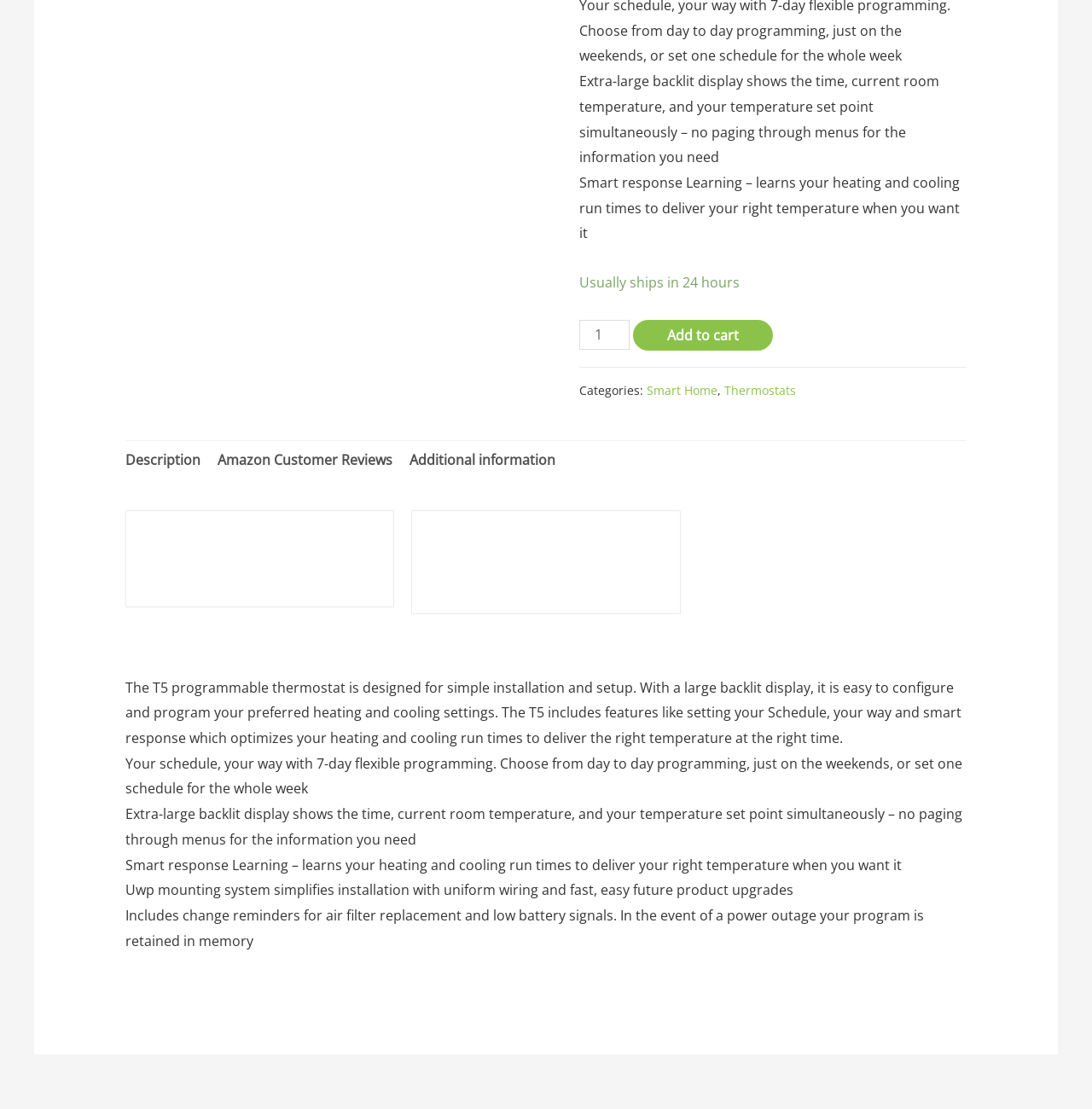Bounding box coordinates are specified in the format (top-left x, top-left y, bottom-right x, bottom-right y). All values are floating point numbers bounded between 0 and 1. Please provide the bounding box coordinate of the region this sentence describes: Mig-25 Afterburners

None